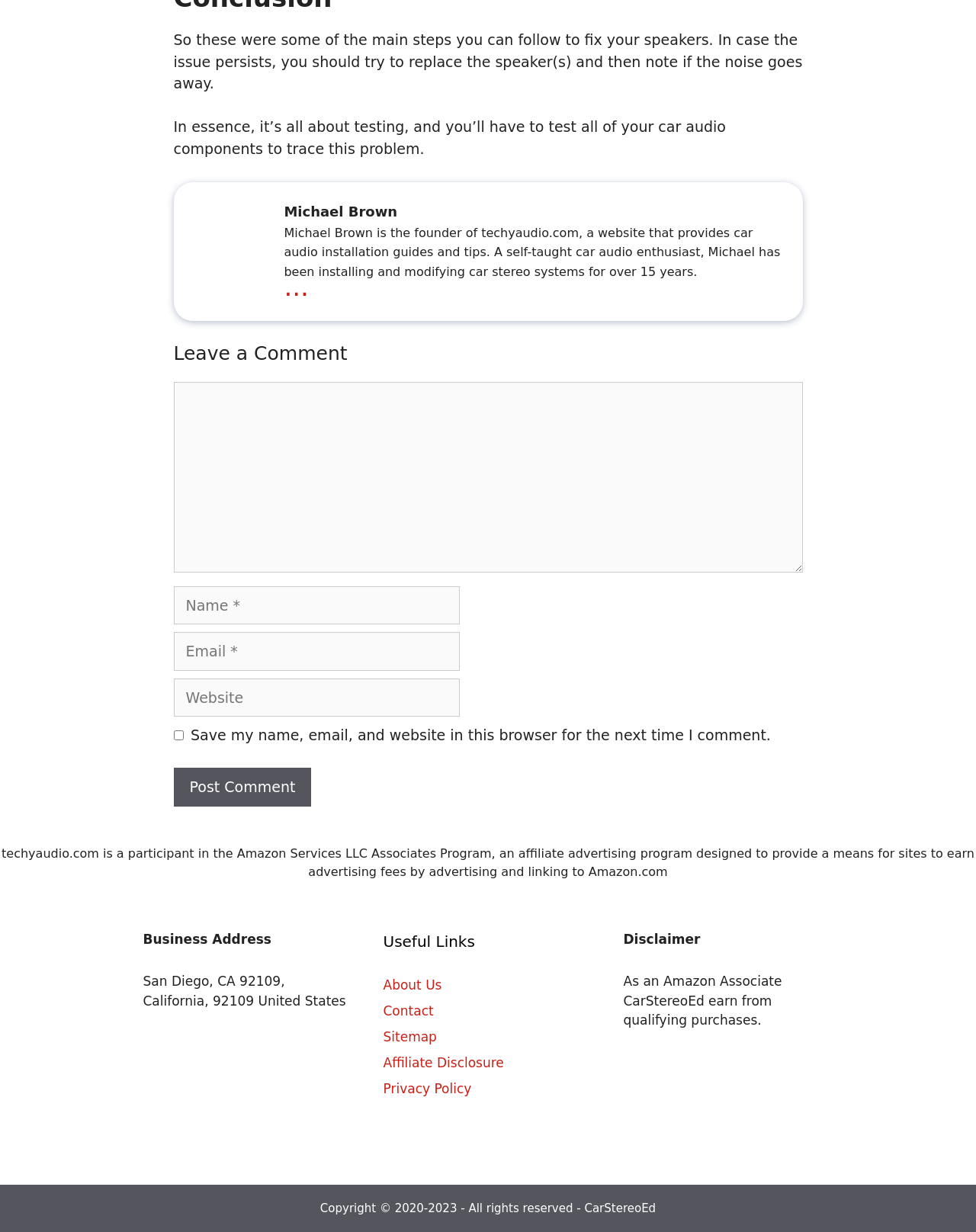Provide a short answer using a single word or phrase for the following question: 
What is the business address of techyaudio.com?

San Diego, CA 92109, California, 92109 United States